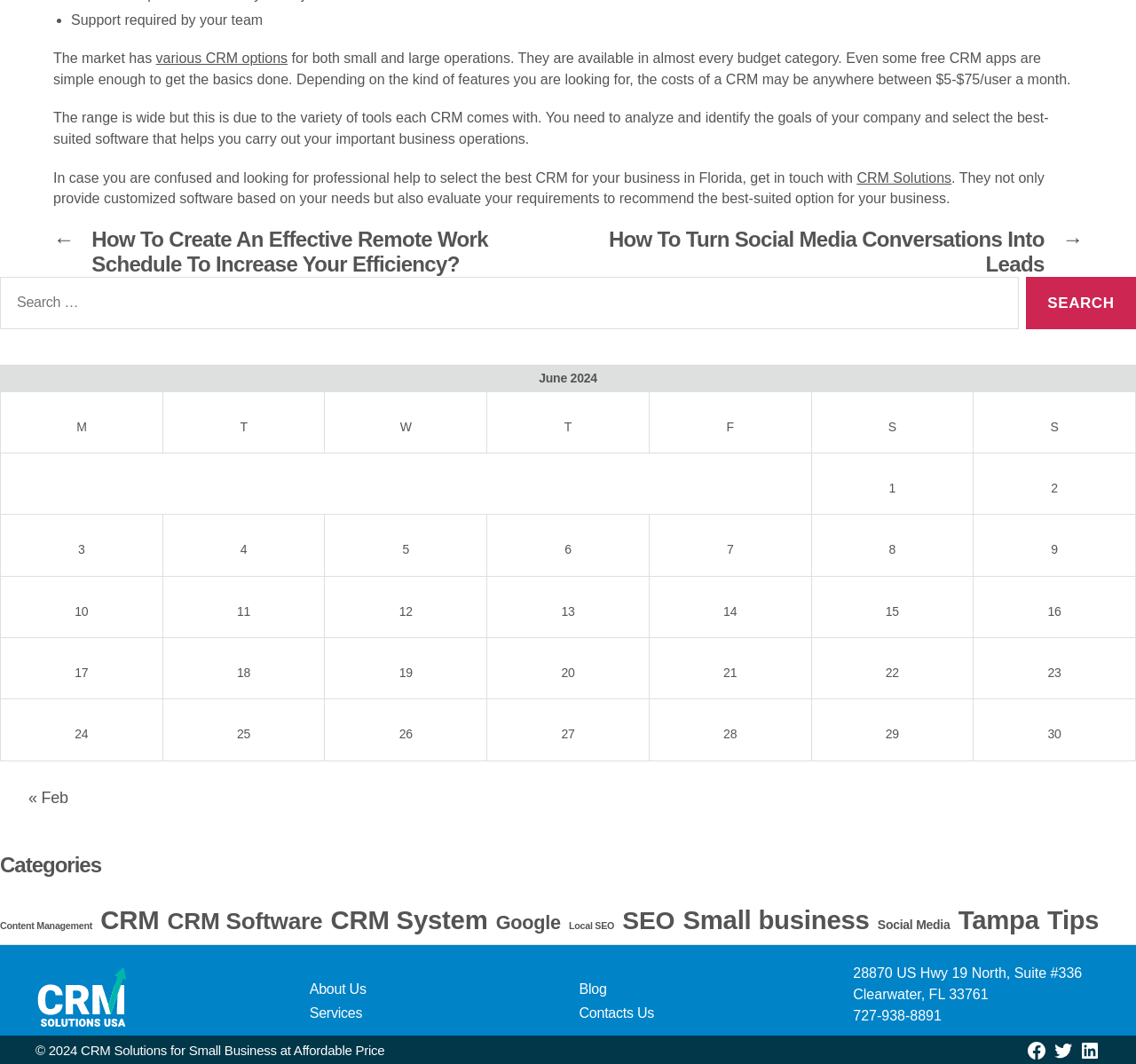Please identify the coordinates of the bounding box for the clickable region that will accomplish this instruction: "Click on 'CRM Solutions'".

[0.754, 0.163, 0.838, 0.177]